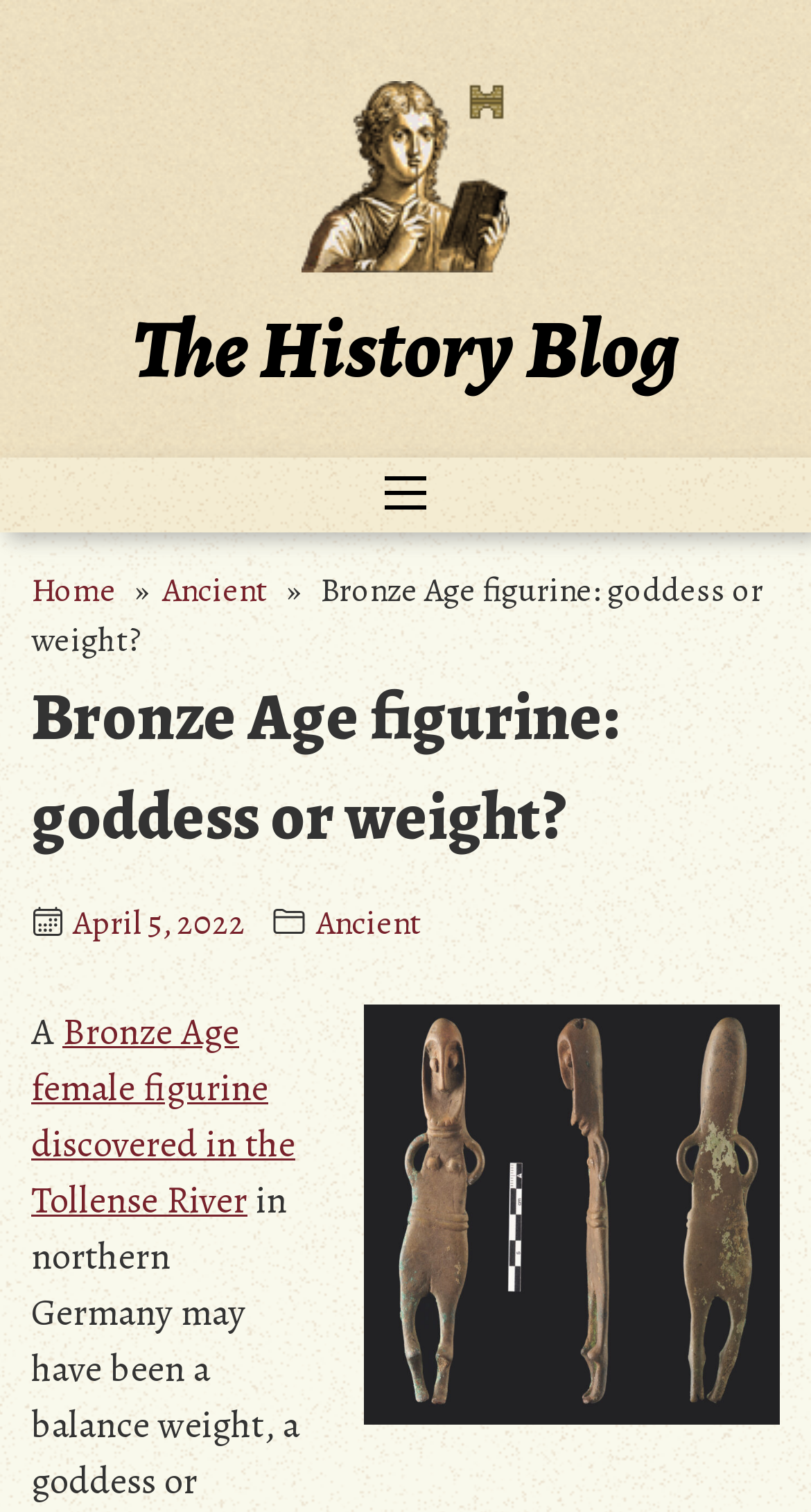Utilize the details in the image to thoroughly answer the following question: What category is the article under?

The category of the article can be found in the navigation menu, which can be toggled by clicking the 'Toggle navigation' button, and it is listed as 'Ancient'.